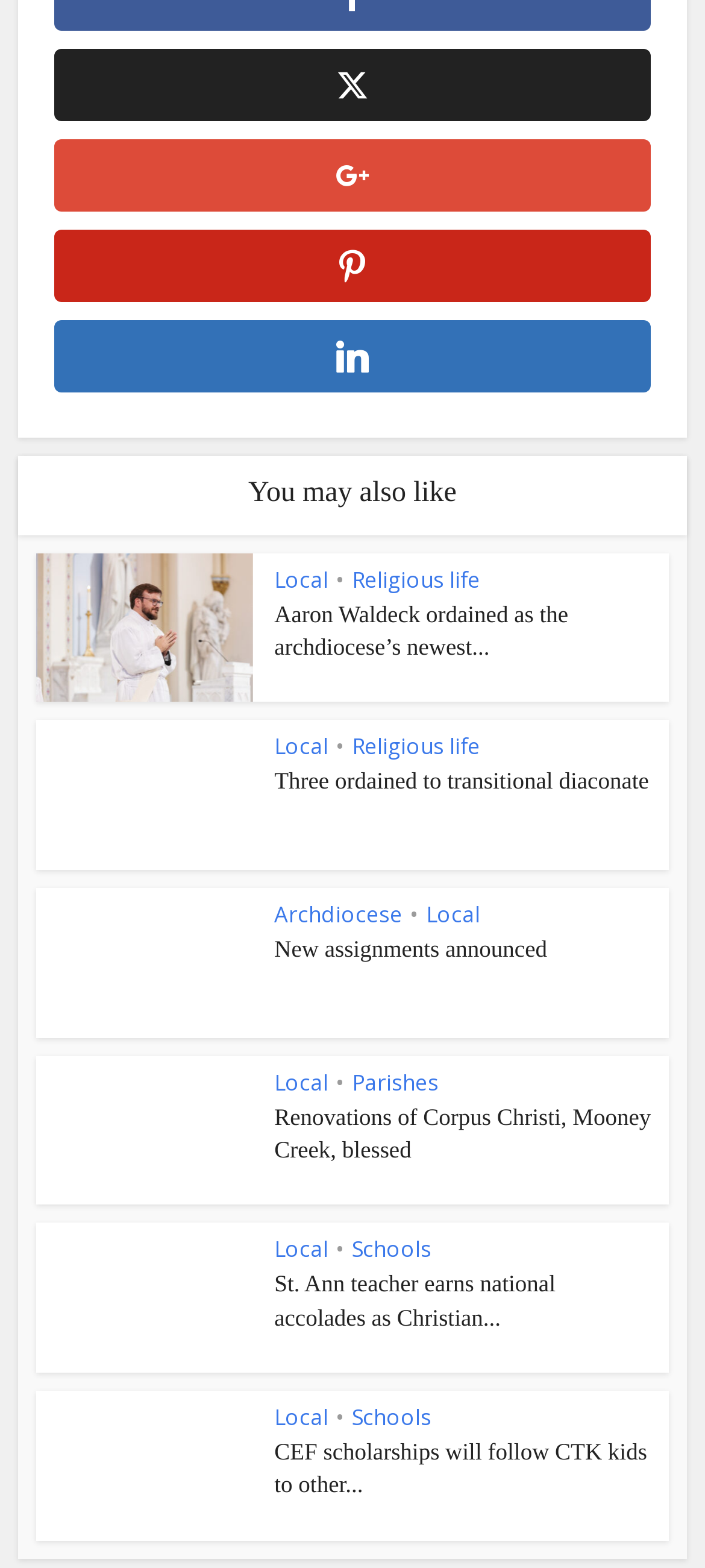What is the topic of the third article?
Analyze the image and deliver a detailed answer to the question.

The third article has a heading 'New assignments announced' with bounding box coordinates [0.389, 0.595, 0.924, 0.616] which indicates the topic of the article.